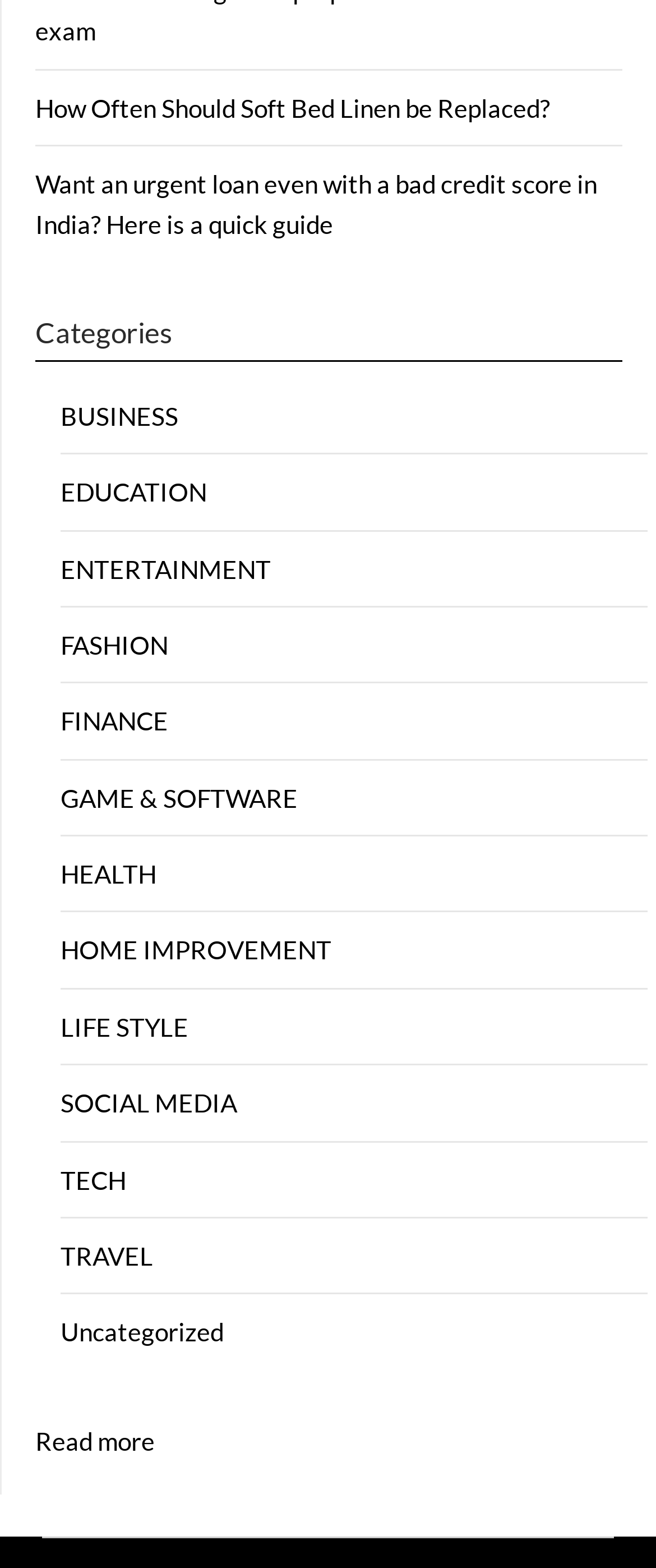Show the bounding box coordinates for the HTML element as described: "GAME & SOFTWARE".

[0.092, 0.499, 0.454, 0.518]